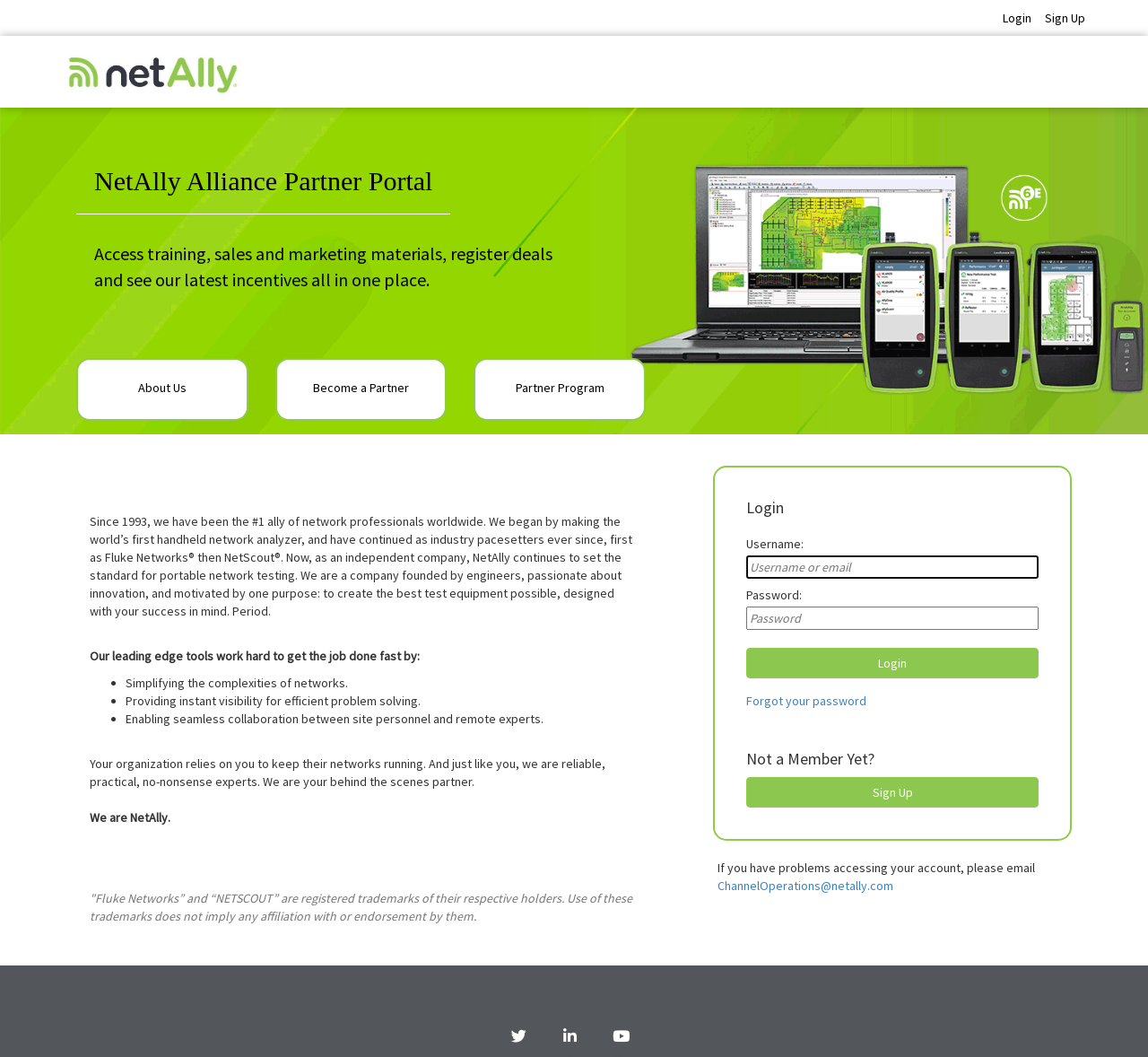Describe every aspect of the webpage comprehensively.

The webpage is the NetAlly Partner Portal, a sales enablement tool for partners. At the top right corner, there are two links: "Login" and "Sign Up". Below them, there is a logo of NetAlly on the top left corner, followed by a heading "NetAlly Alliance Partner Portal". 

Below the heading, there is a brief description of the portal, stating that it provides access to training, sales, and marketing materials, deal registration, and incentives. 

On the right side of the page, there is a login form with fields for username or email, password, and a "Login" button. Below the login form, there is a link to "Forgot your password" and a section for non-members, prompting them to sign up. 

On the left side of the page, there are three links: "About Us", "Become a Partner", and "Partner Program". 

Further down the page, there is a section describing NetAlly's history and mission, stating that they have been the number one ally of network professionals worldwide since 1993. 

Below this section, there is a list of three bullet points describing how NetAlly's tools work, including simplifying network complexities, providing instant visibility, and enabling seamless collaboration. 

The page also includes a statement about NetAlly's reliability and expertise, followed by a tagline "We are NetAlly". 

At the bottom of the page, there is a disclaimer about trademarks, and three social media links to Twitter, LinkedIn, and YouTube.